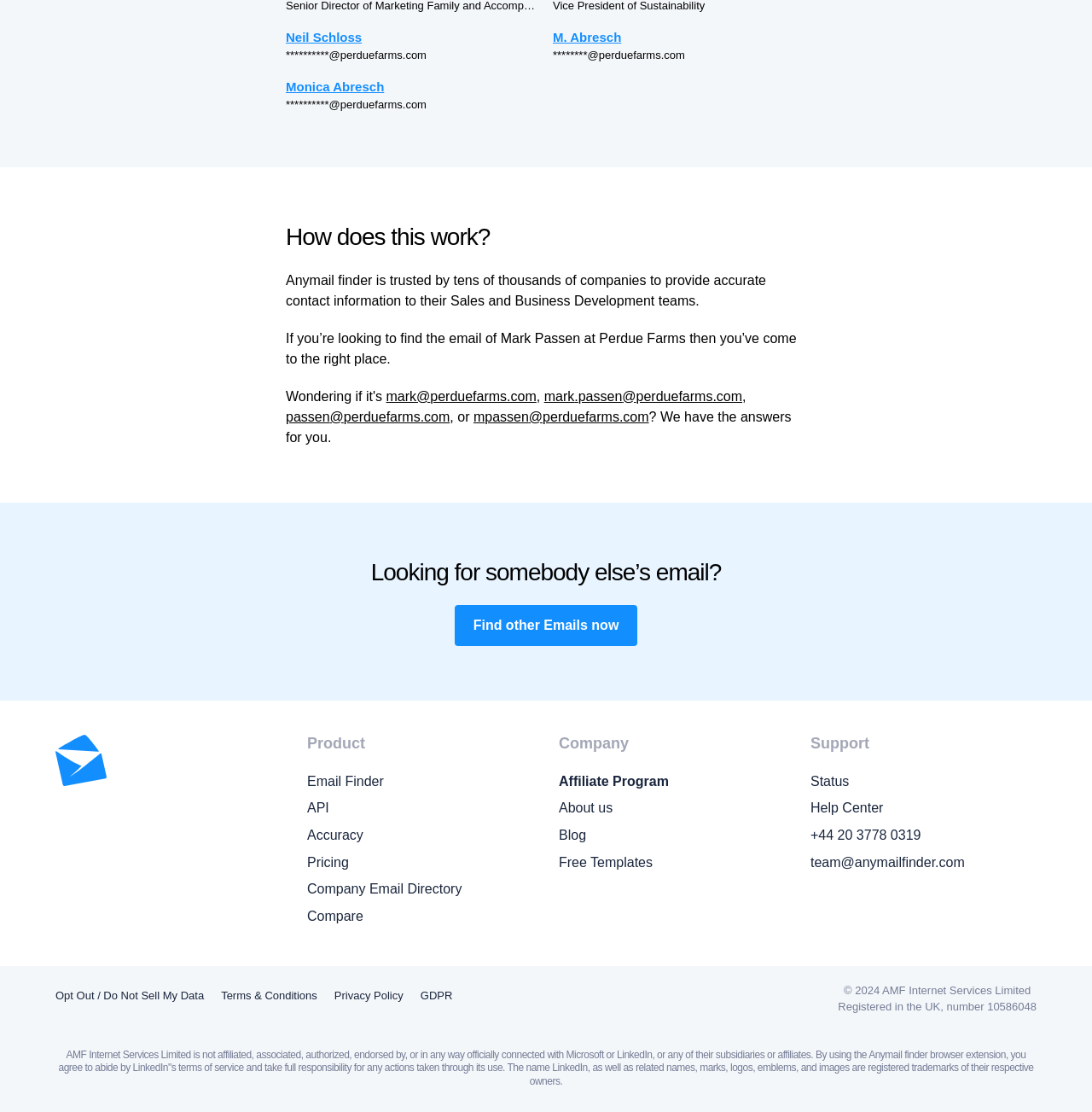Determine the bounding box coordinates of the section to be clicked to follow the instruction: "Read the blog". The coordinates should be given as four float numbers between 0 and 1, formatted as [left, top, right, bottom].

[0.512, 0.741, 0.719, 0.761]